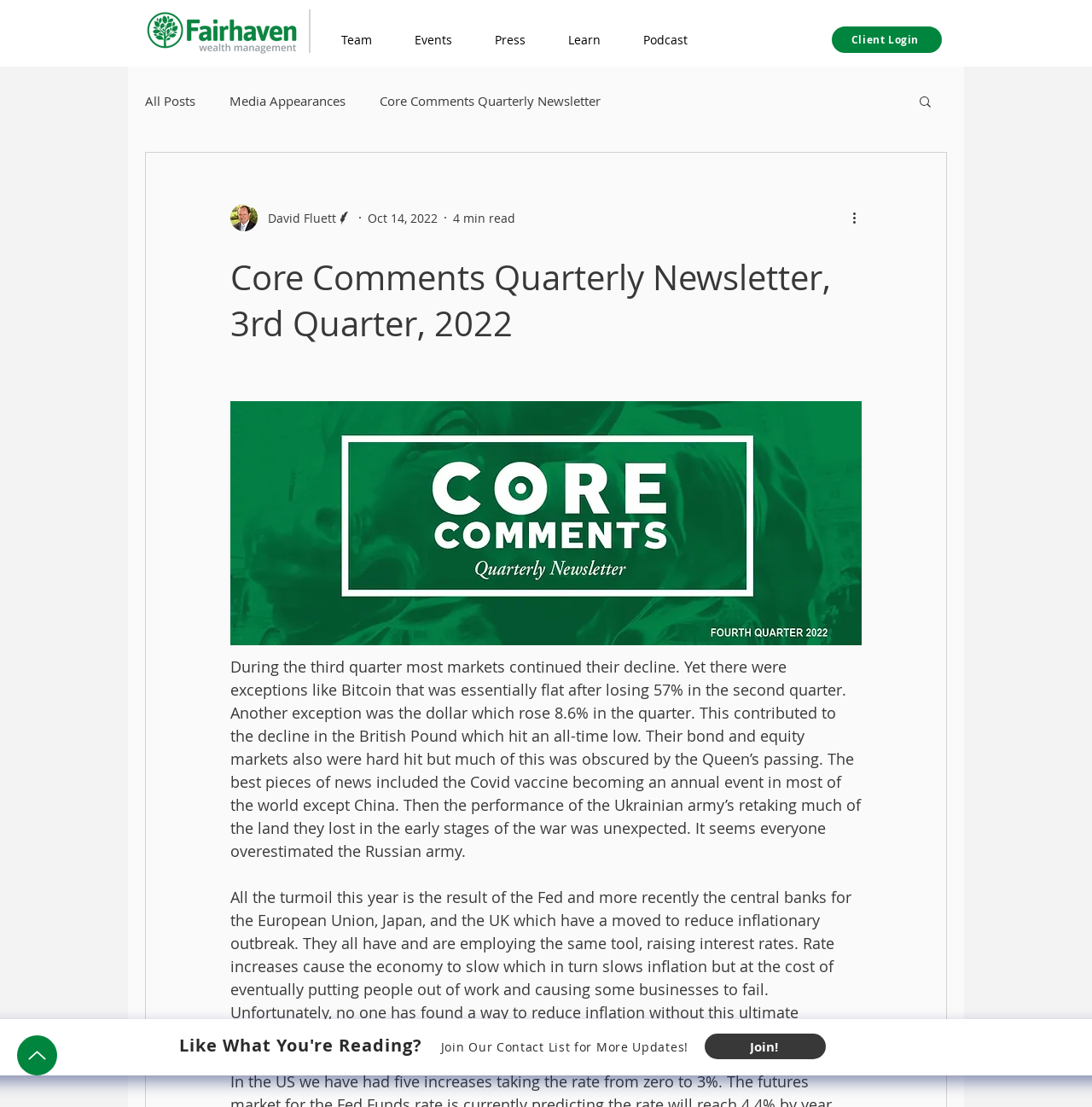Find the bounding box coordinates of the element you need to click on to perform this action: 'Join the contact list'. The coordinates should be represented by four float values between 0 and 1, in the format [left, top, right, bottom].

[0.645, 0.934, 0.756, 0.957]